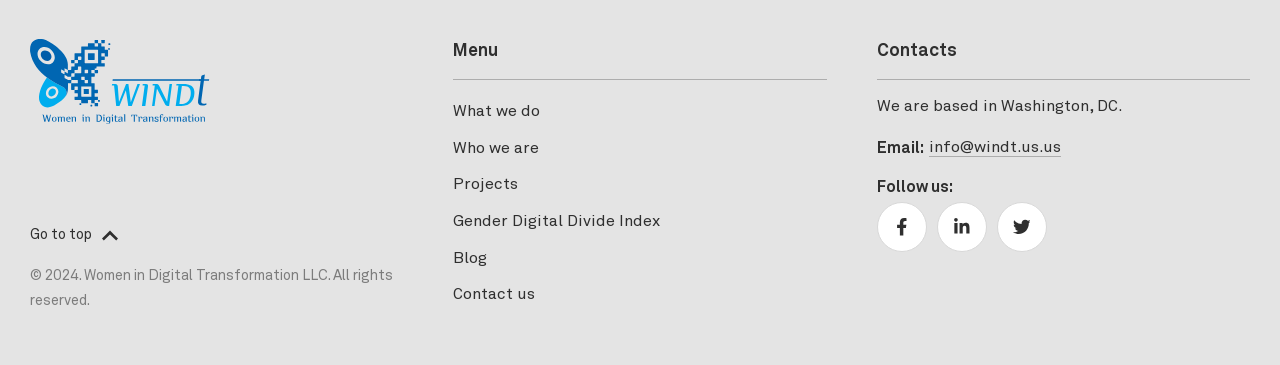Please determine the bounding box coordinates of the clickable area required to carry out the following instruction: "Go to top". The coordinates must be four float numbers between 0 and 1, represented as [left, top, right, bottom].

[0.023, 0.625, 0.072, 0.663]